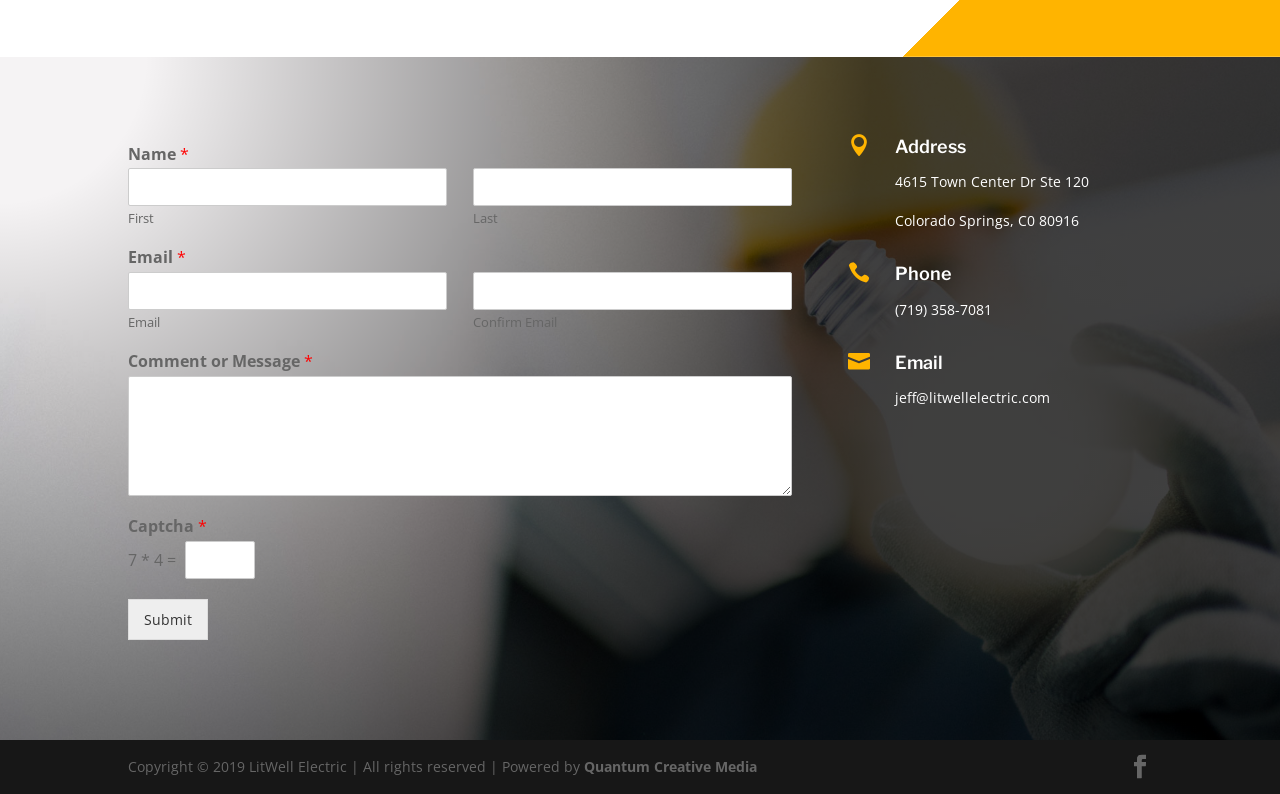Please provide the bounding box coordinates for the UI element as described: "parent_node: Confirm Email name="wpforms[fields][1][secondary]"". The coordinates must be four floats between 0 and 1, represented as [left, top, right, bottom].

[0.37, 0.343, 0.619, 0.391]